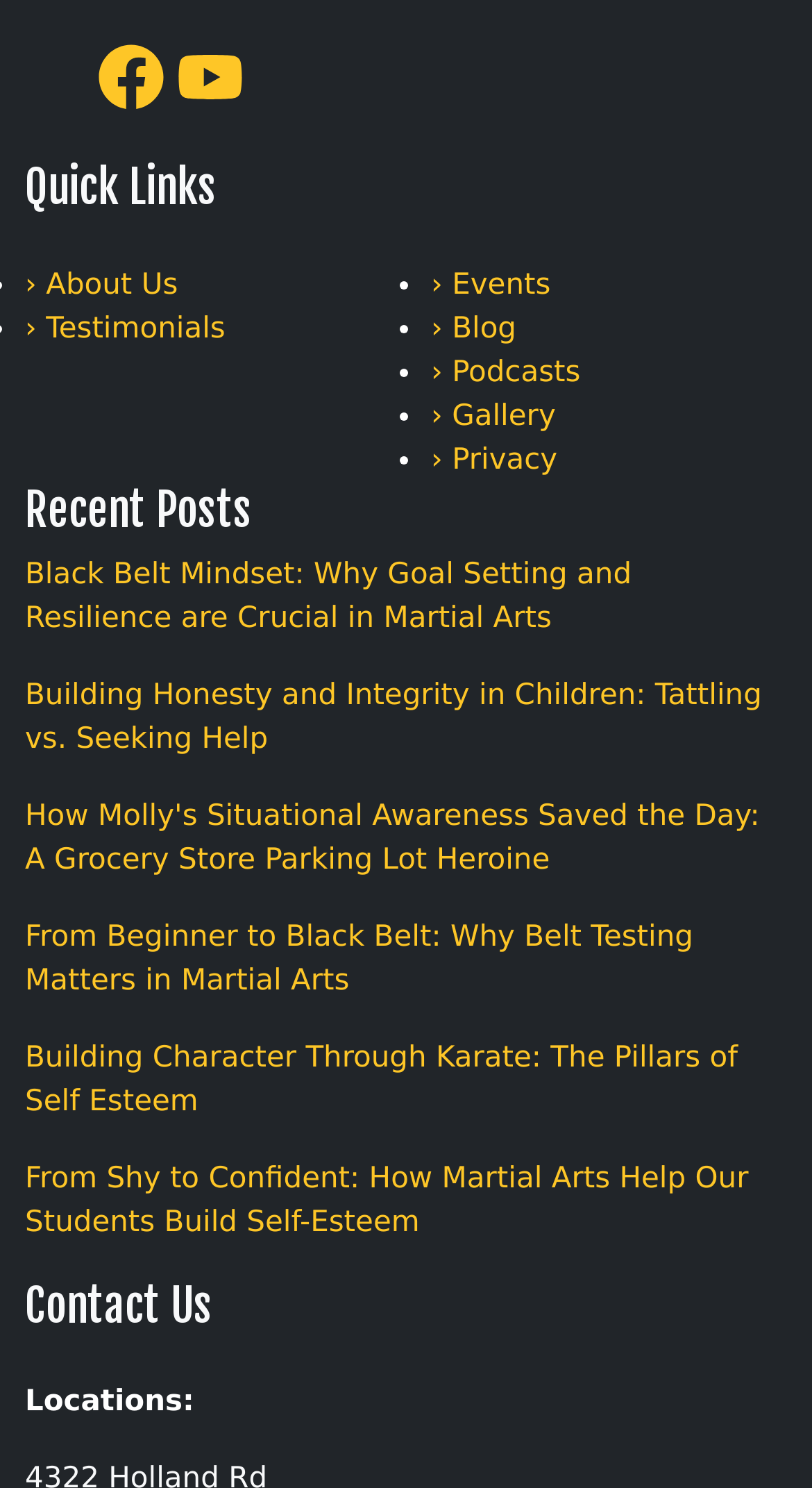Locate the coordinates of the bounding box for the clickable region that fulfills this instruction: "contact us".

[0.031, 0.859, 0.969, 0.895]